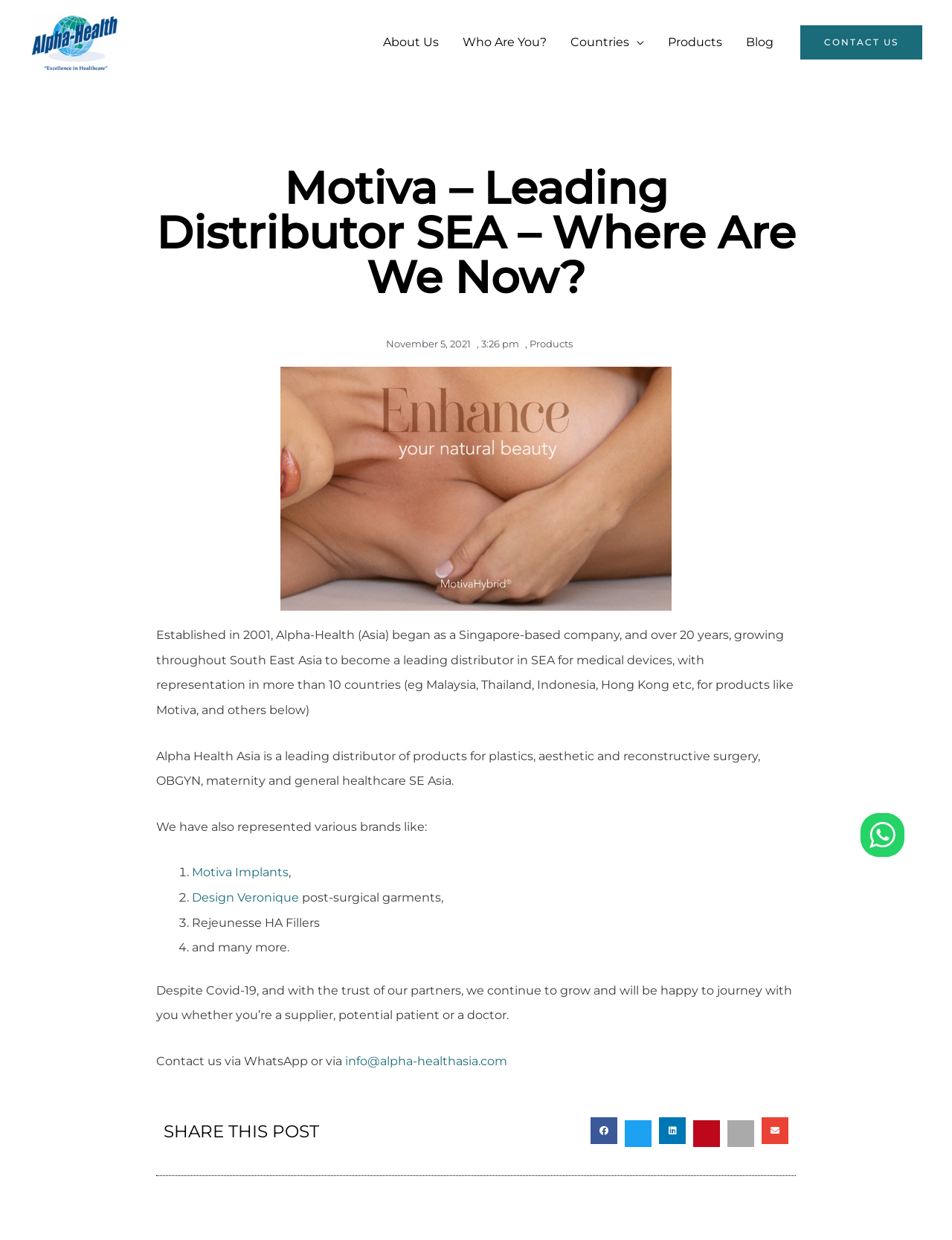Determine the bounding box coordinates for the area that needs to be clicked to fulfill this task: "Go to Home page". The coordinates must be given as four float numbers between 0 and 1, i.e., [left, top, right, bottom].

None